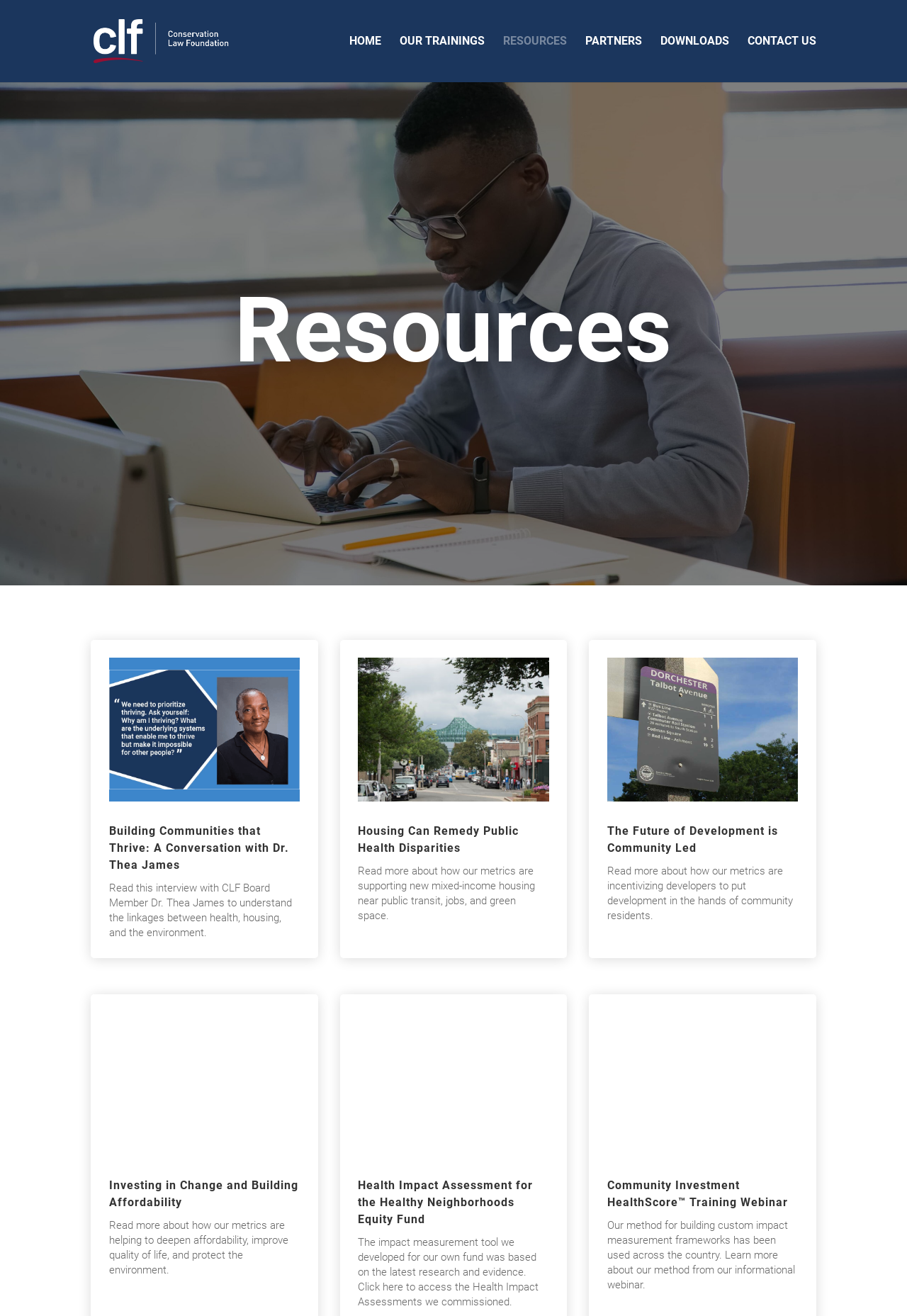Reply to the question with a single word or phrase:
What is the title of the first article?

Building Communities that Thrive